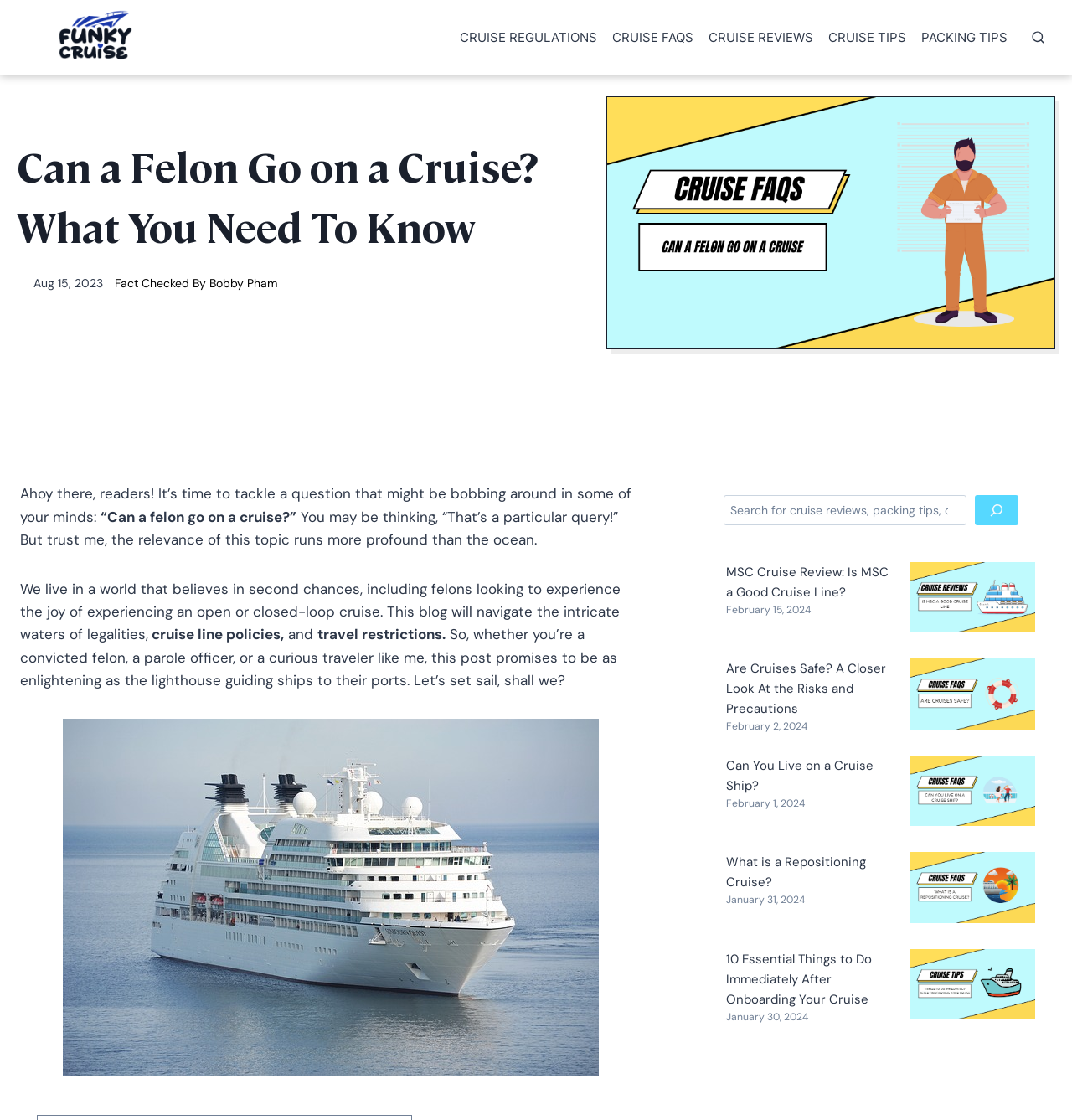Please indicate the bounding box coordinates for the clickable area to complete the following task: "Click on the 'Can a Felon Go on a Cruise' link". The coordinates should be specified as four float numbers between 0 and 1, i.e., [left, top, right, bottom].

[0.566, 0.086, 0.984, 0.312]